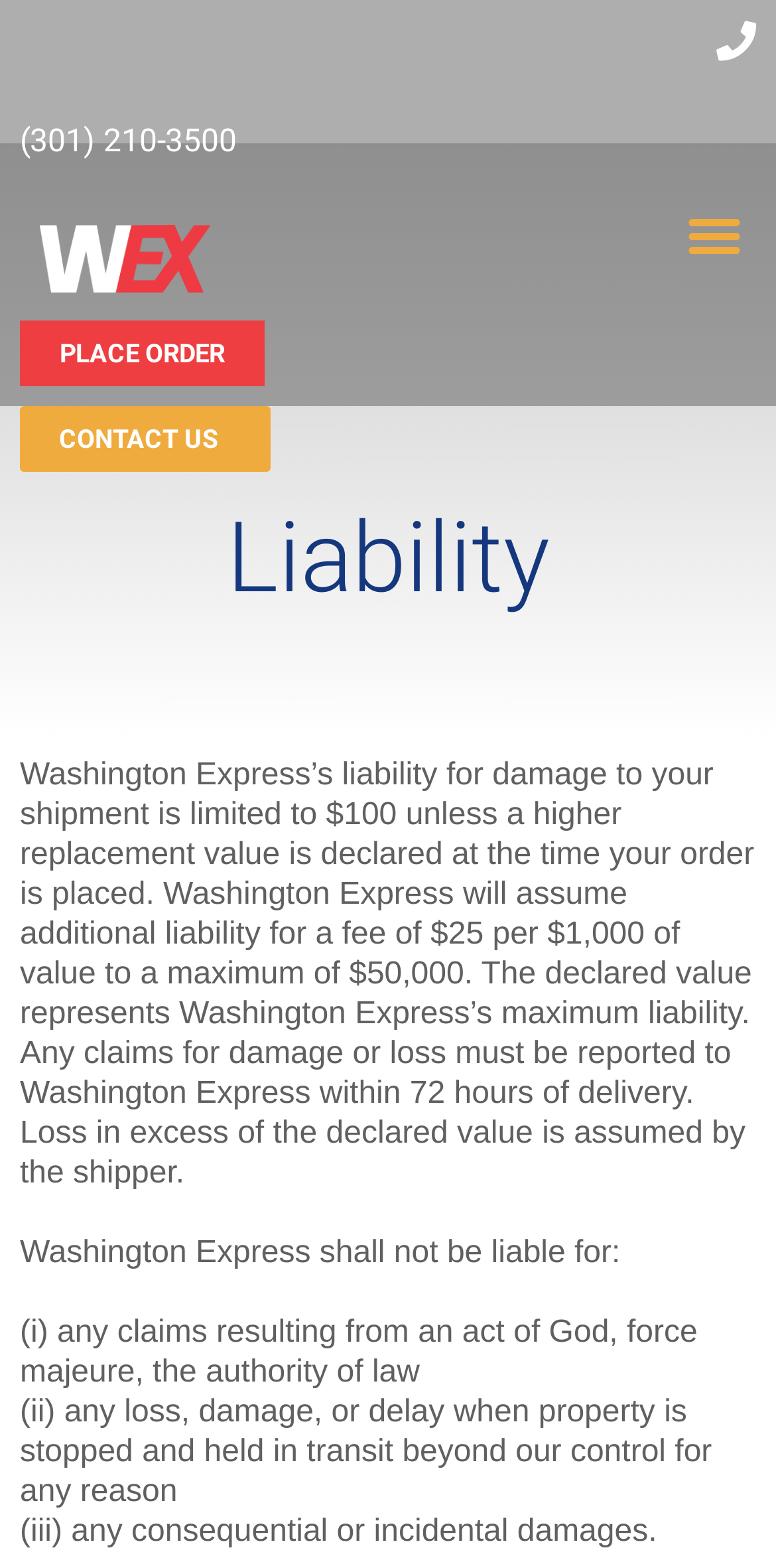What is the maximum declared value?
Answer the question with a single word or phrase derived from the image.

$50,000